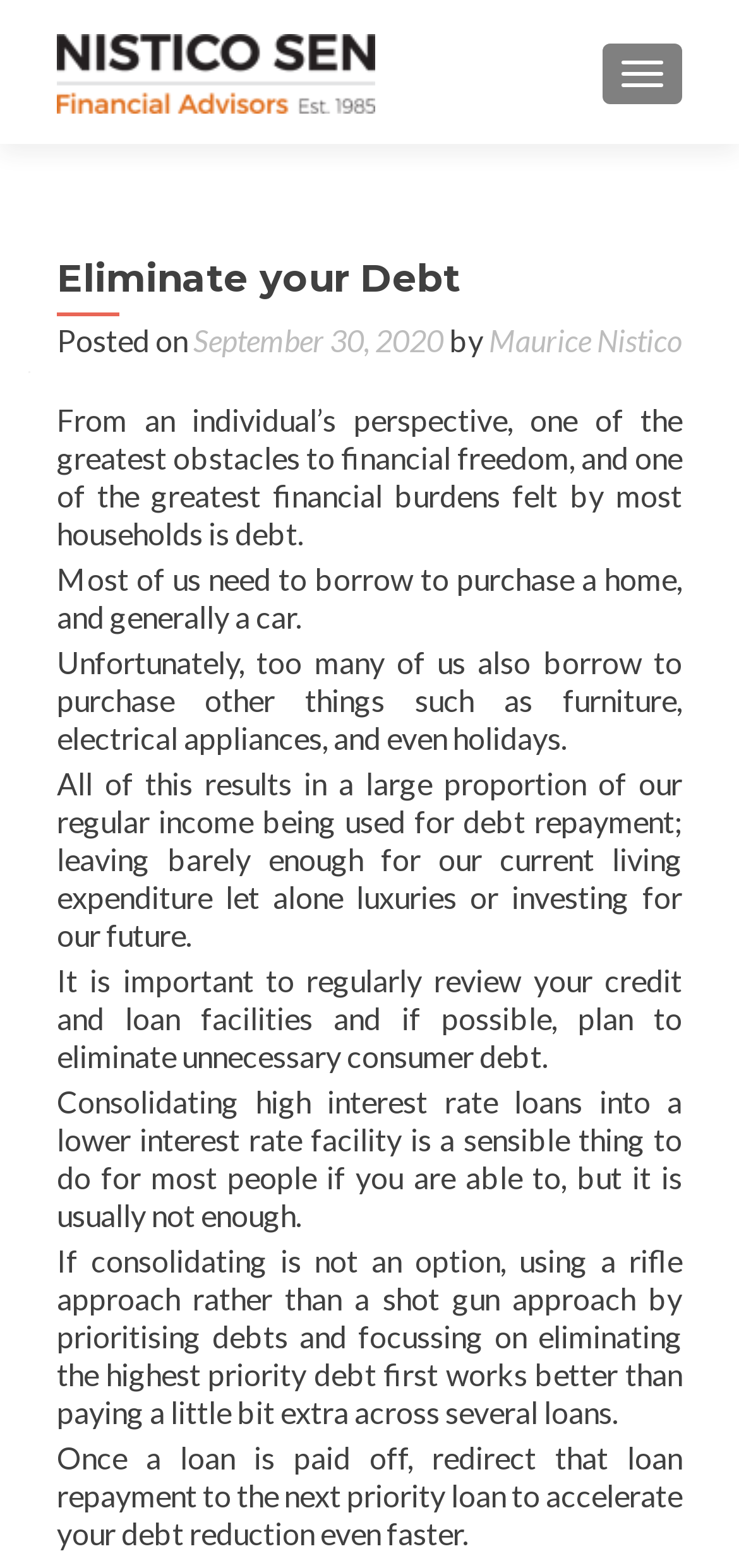Predict the bounding box coordinates of the UI element that matches this description: "Gregorian". The coordinates should be in the format [left, top, right, bottom] with each value between 0 and 1.

None